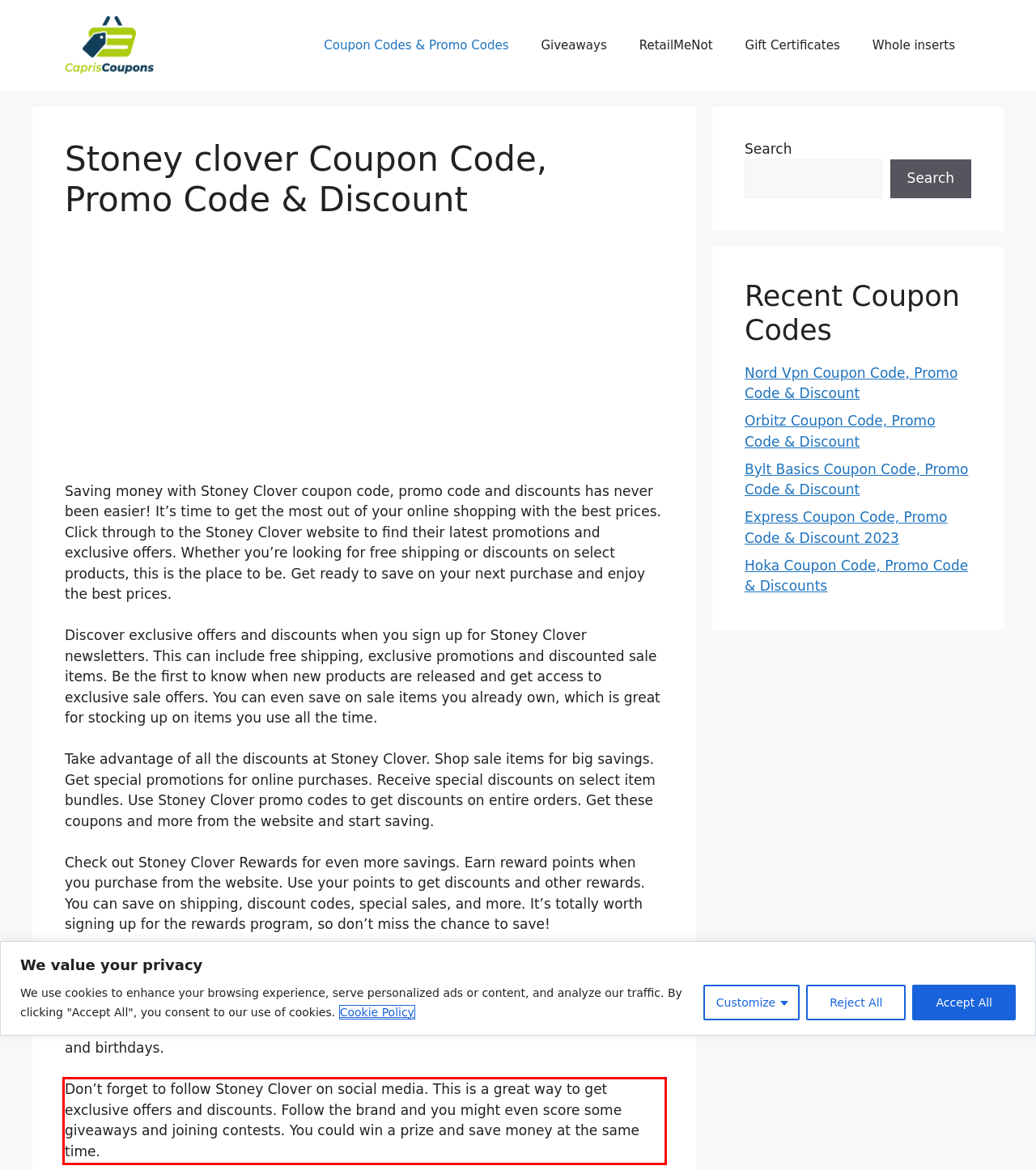Given the screenshot of the webpage, identify the red bounding box, and recognize the text content inside that red bounding box.

Don’t forget to follow Stoney Clover on social media. This is a great way to get exclusive offers and discounts. Follow the brand and you might even score some giveaways and joining contests. You could win a prize and save money at the same time.